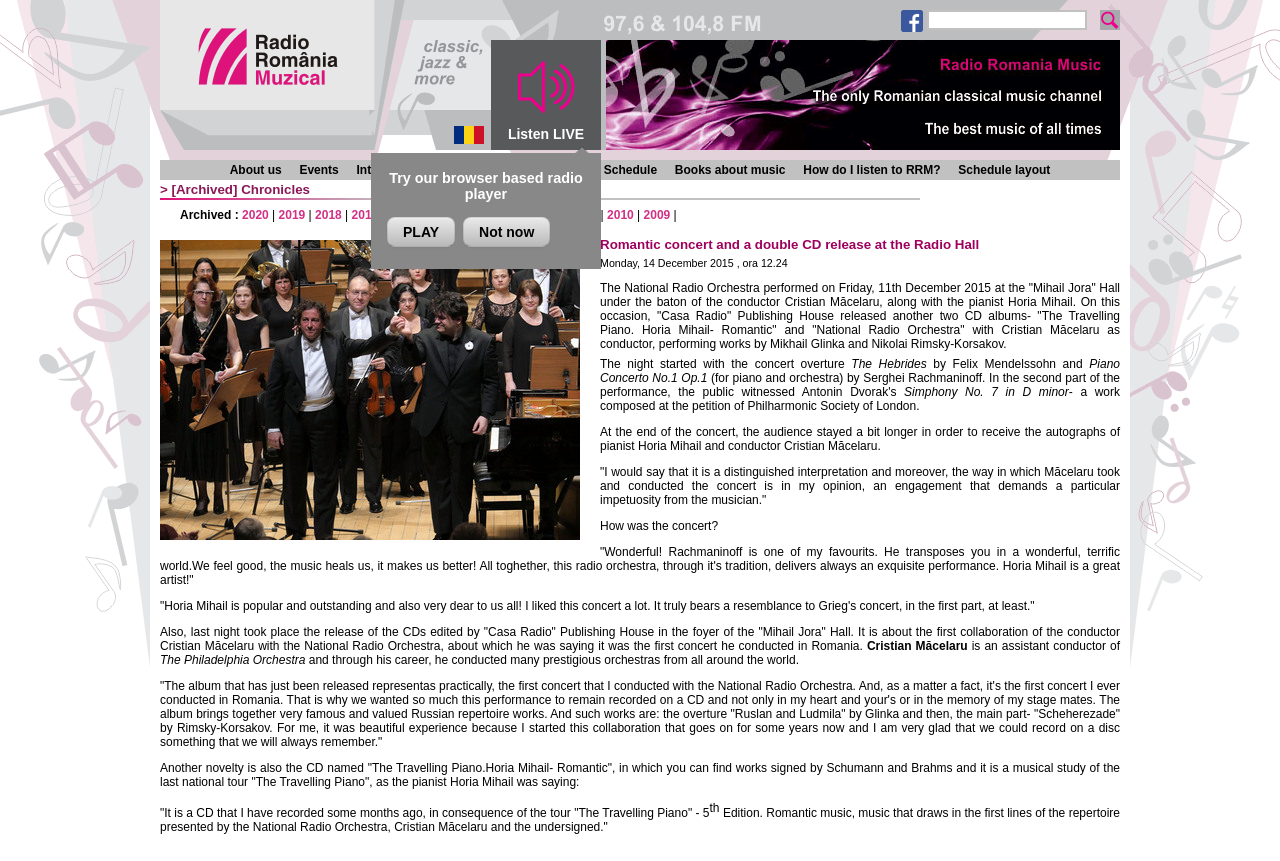Find the bounding box coordinates of the clickable area required to complete the following action: "Click the Chronicles link".

[0.188, 0.211, 0.242, 0.229]